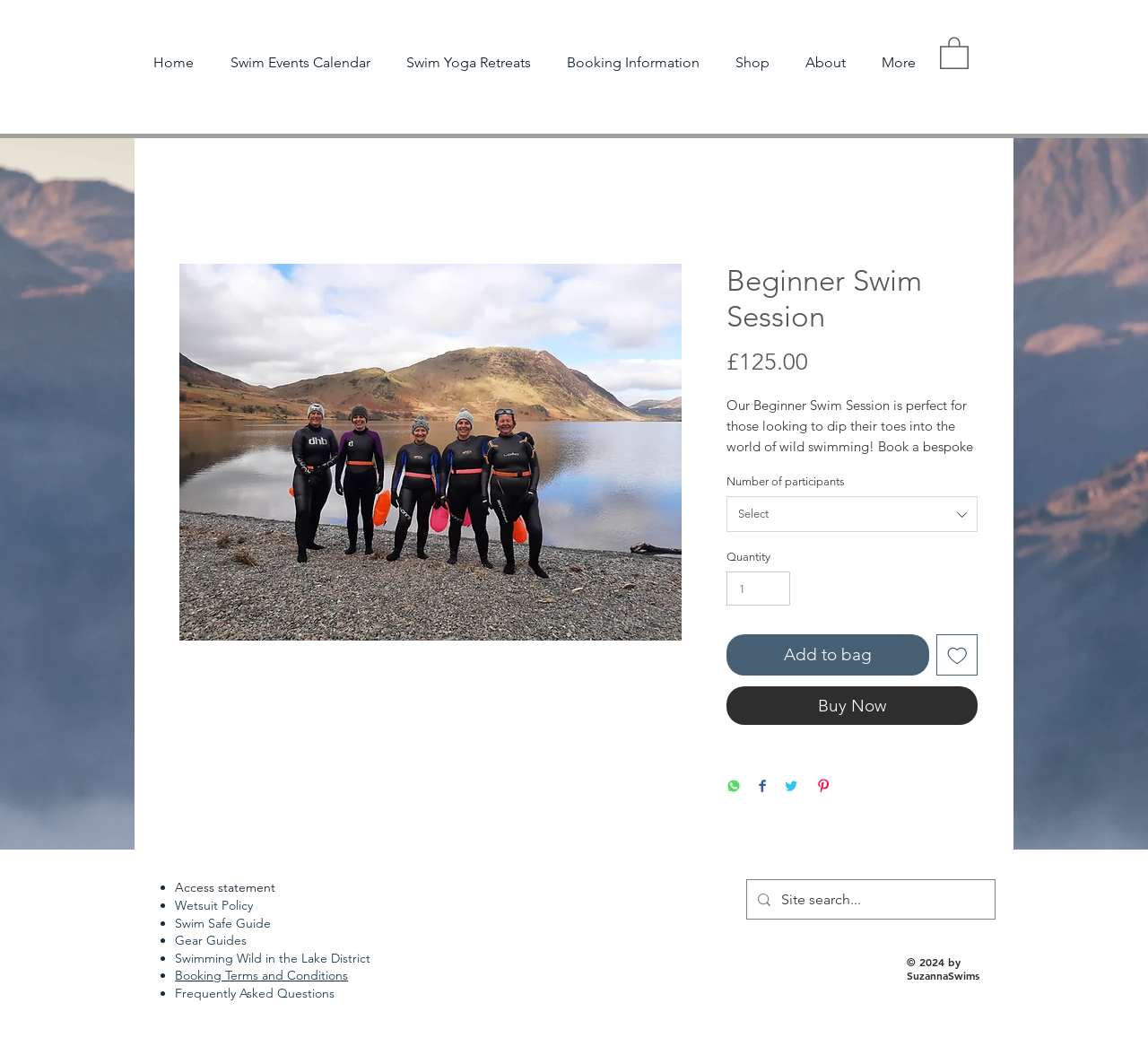Identify the bounding box coordinates of the clickable region to carry out the given instruction: "Search the site".

[0.681, 0.828, 0.834, 0.864]